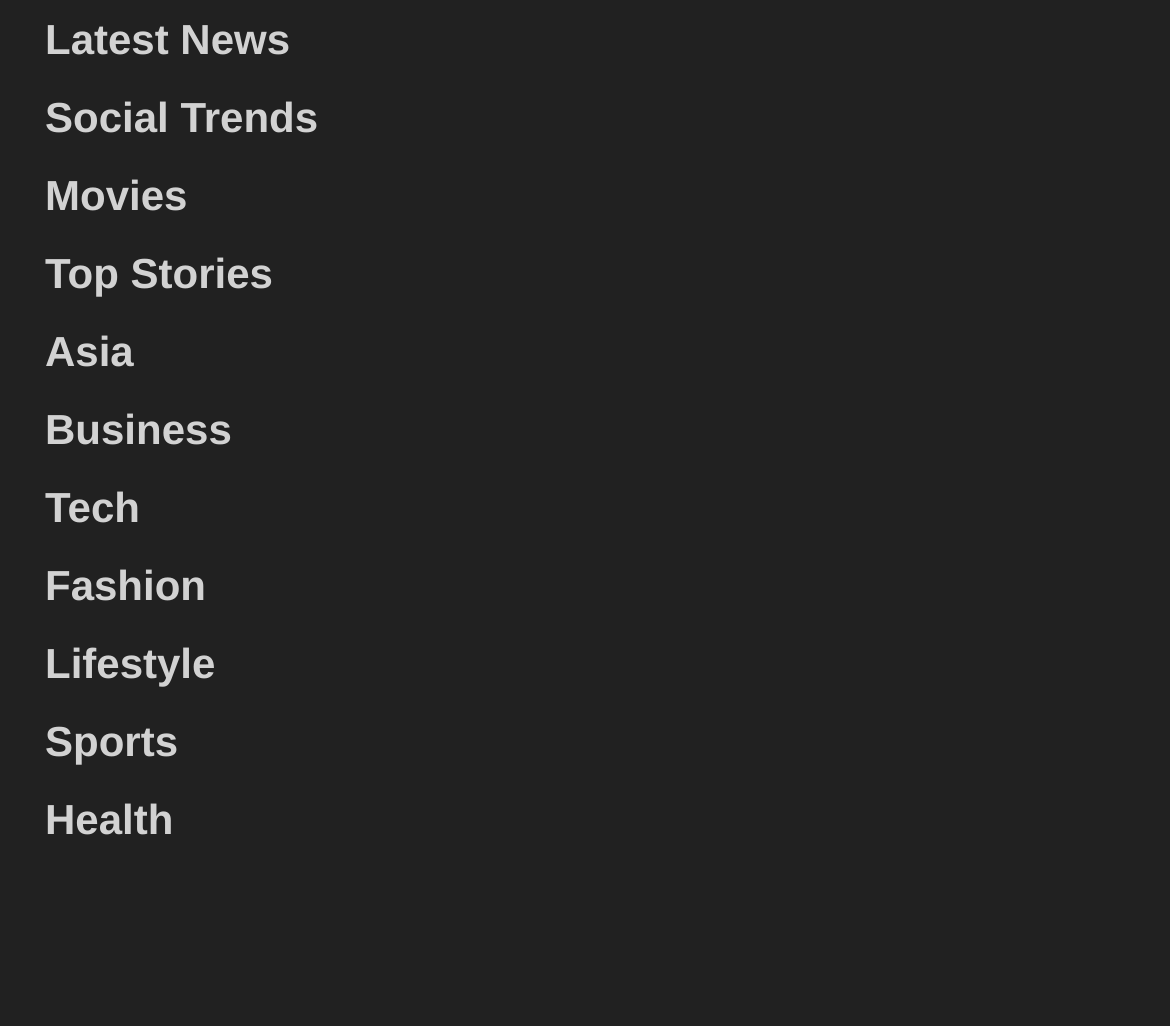With reference to the image, please provide a detailed answer to the following question: Are the news categories arranged vertically?

By comparing the y1 and y2 coordinates of the link elements, I found that they are arranged in a vertical order, with the 'Latest News' link at the top and the 'Health' link at the bottom.